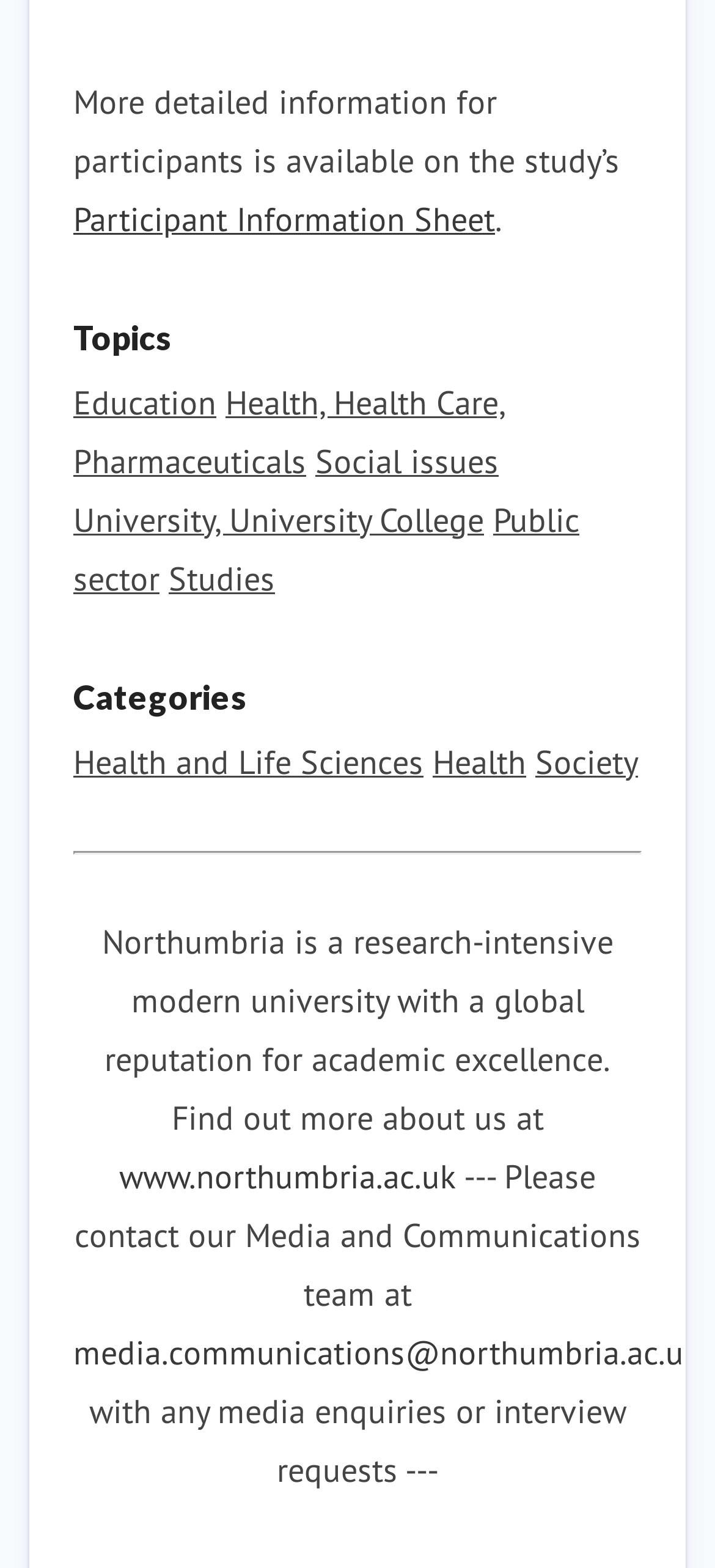Determine the bounding box coordinates of the clickable region to follow the instruction: "View participant information".

[0.103, 0.126, 0.692, 0.153]